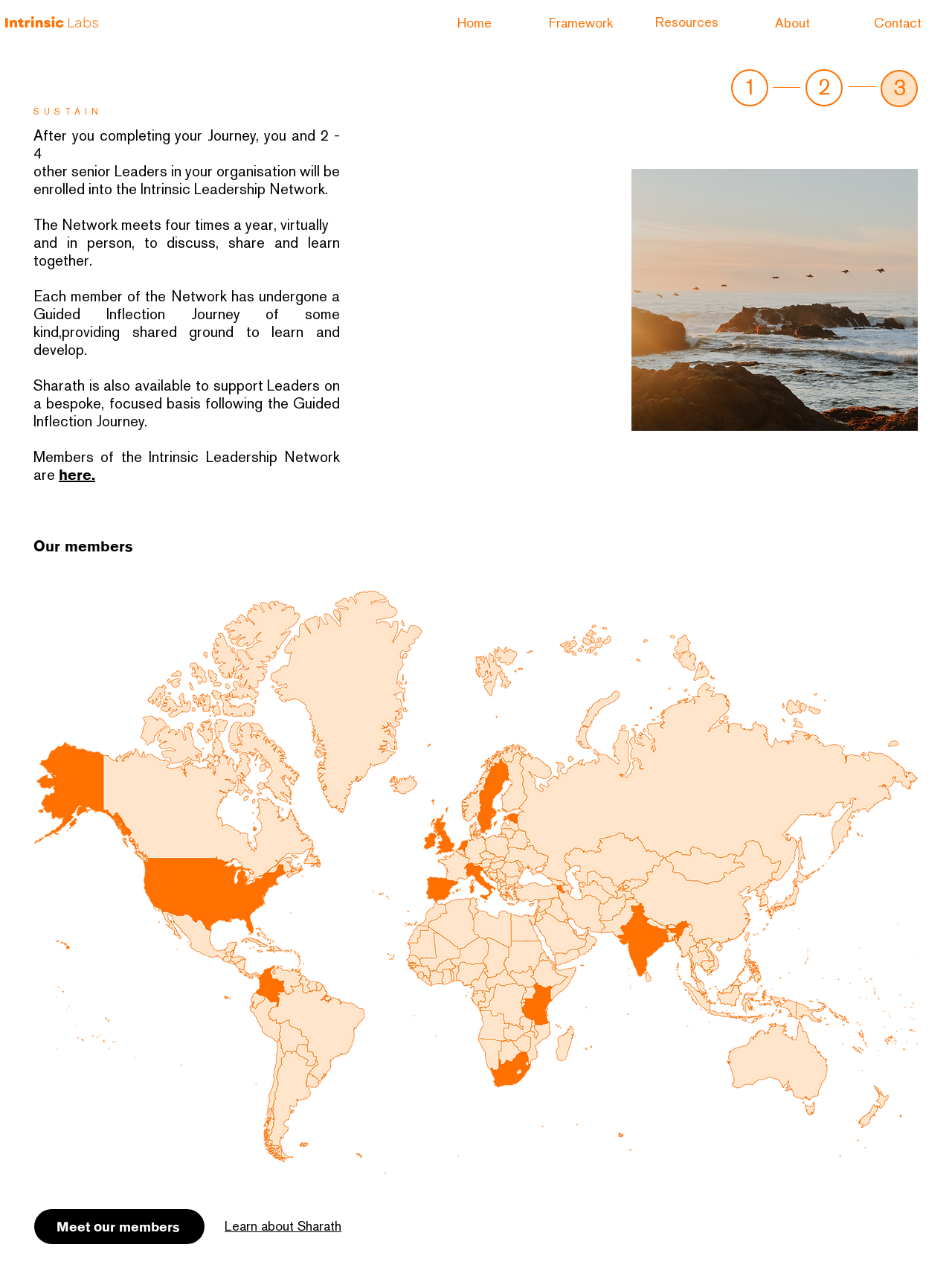Extract the bounding box coordinates for the described element: "About". The coordinates should be represented as four float numbers between 0 and 1: [left, top, right, bottom].

[0.778, 0.006, 0.889, 0.029]